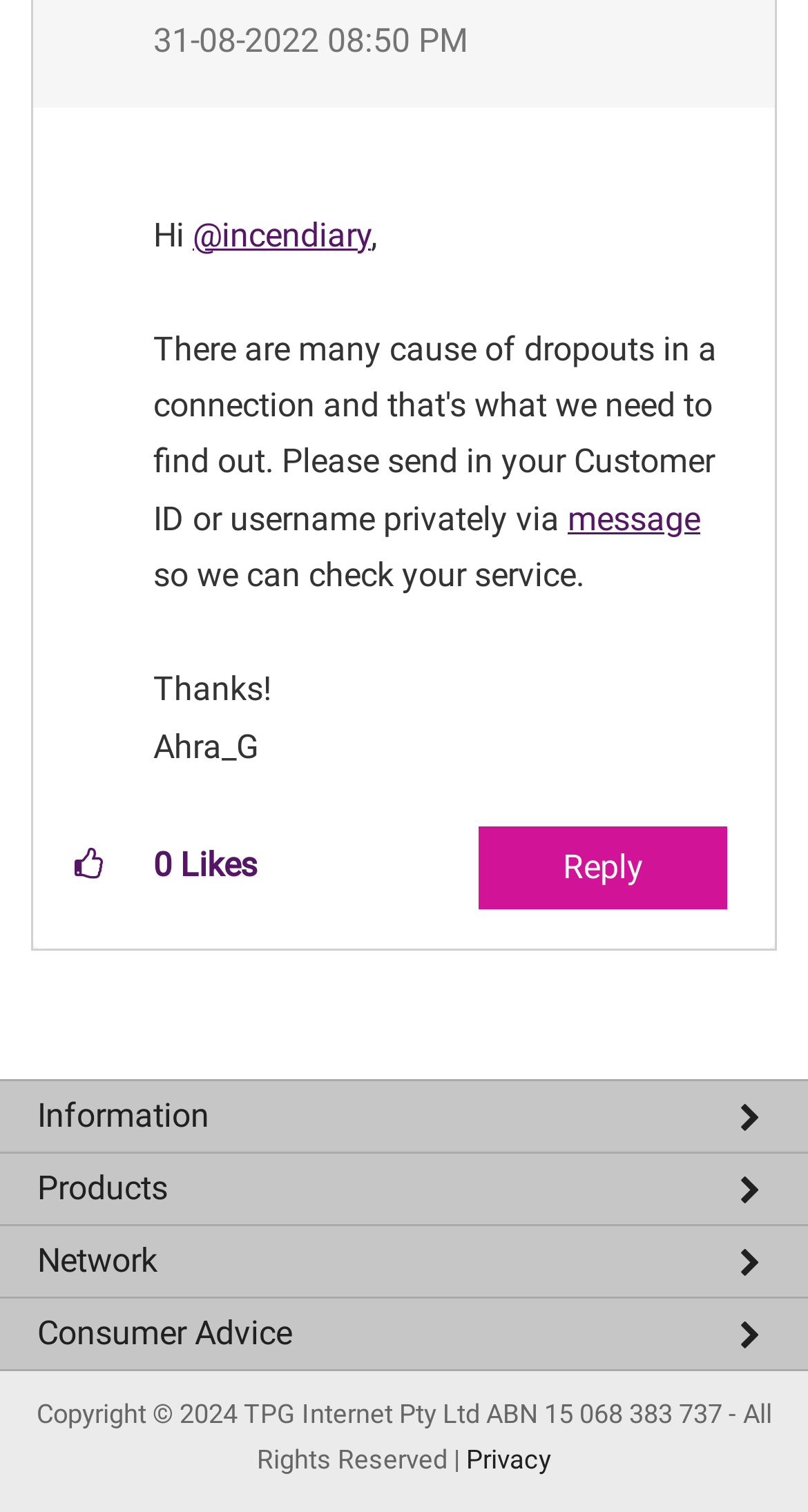Based on the provided description, "5G Home Broadband", find the bounding box of the corresponding UI element in the screenshot.

[0.0, 0.897, 1.0, 0.941]